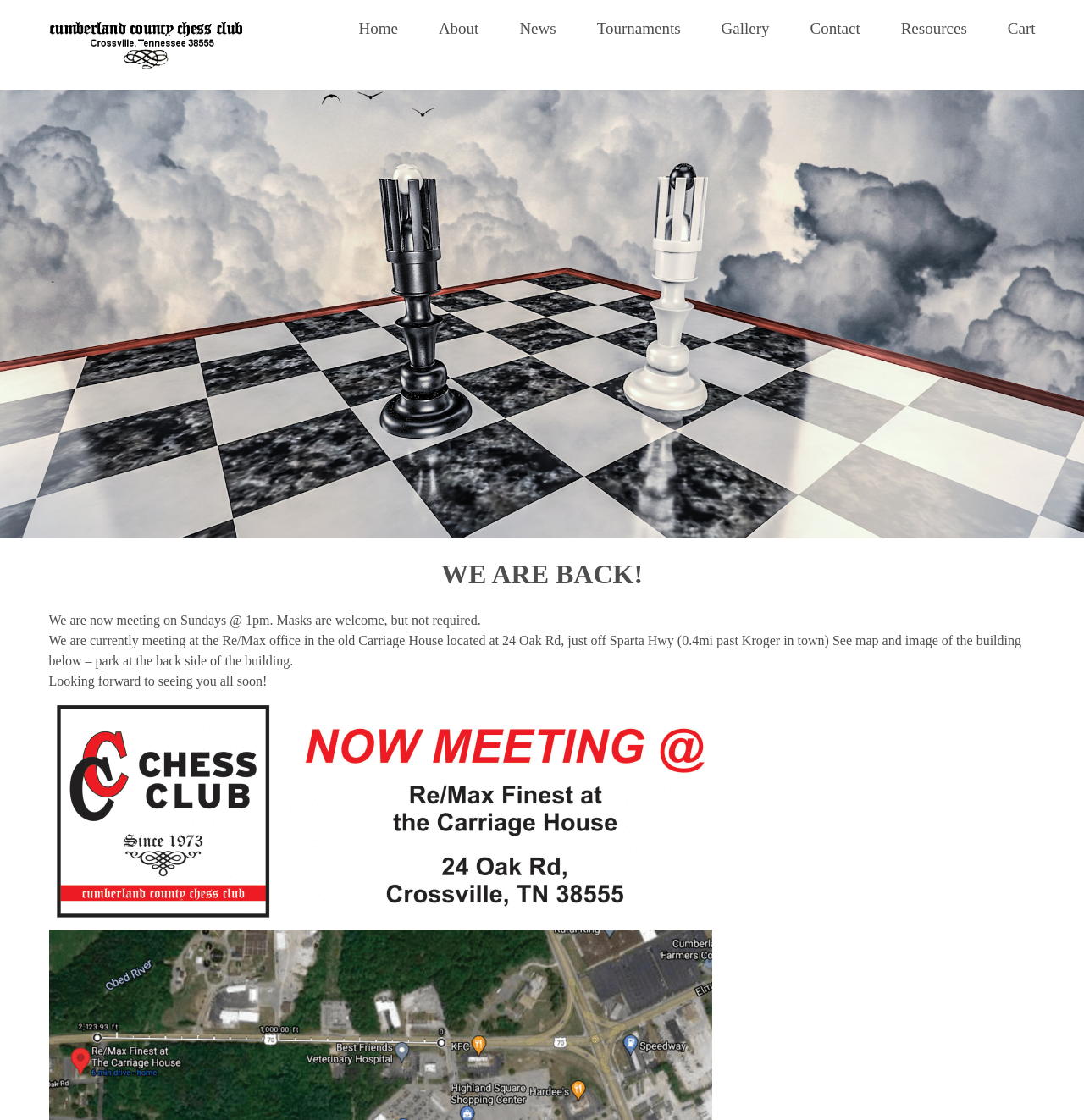Select the bounding box coordinates of the element I need to click to carry out the following instruction: "Click the Home link".

[0.331, 0.018, 0.367, 0.033]